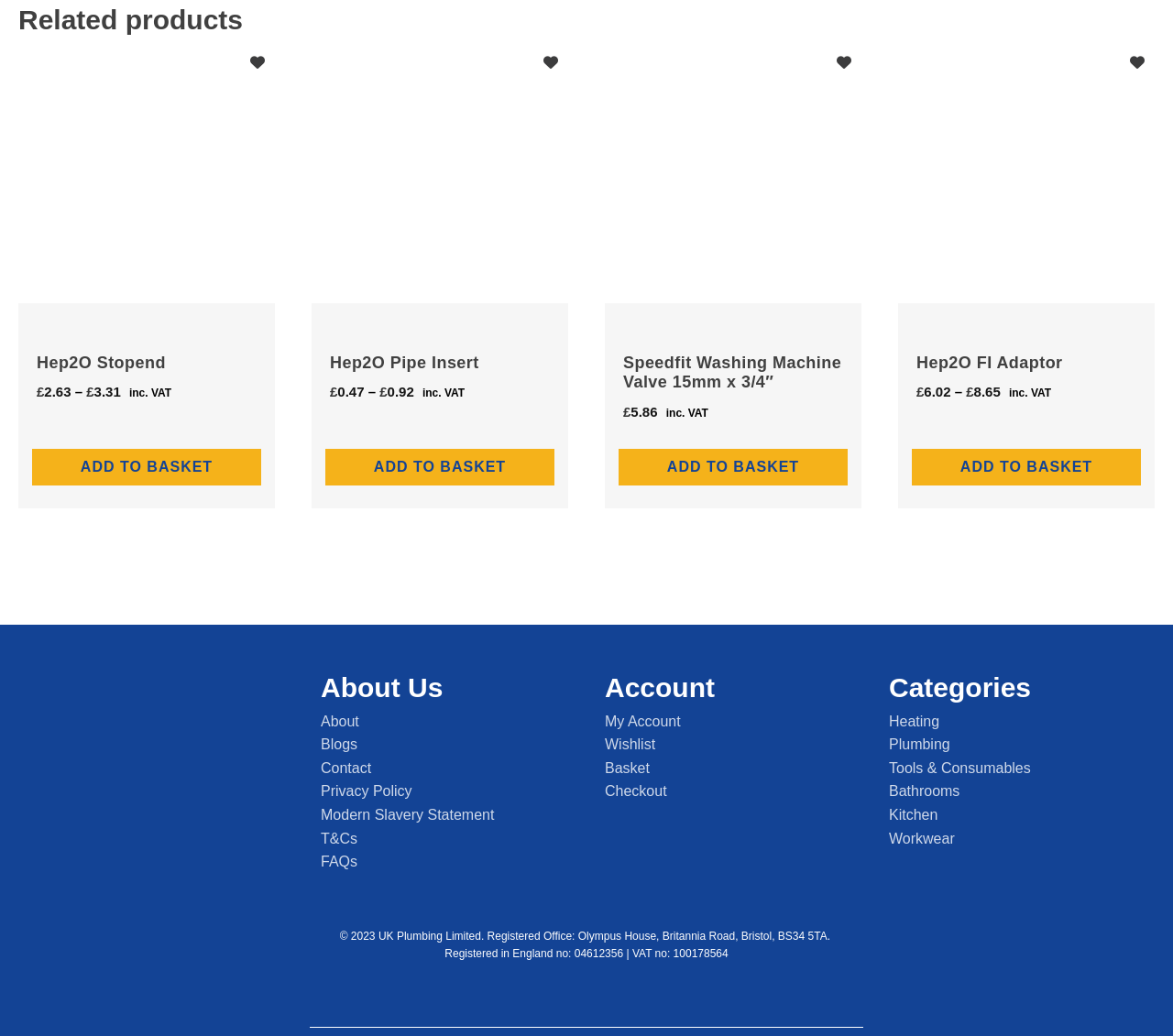Find and provide the bounding box coordinates for the UI element described with: "Checkout".

[0.516, 0.753, 0.727, 0.775]